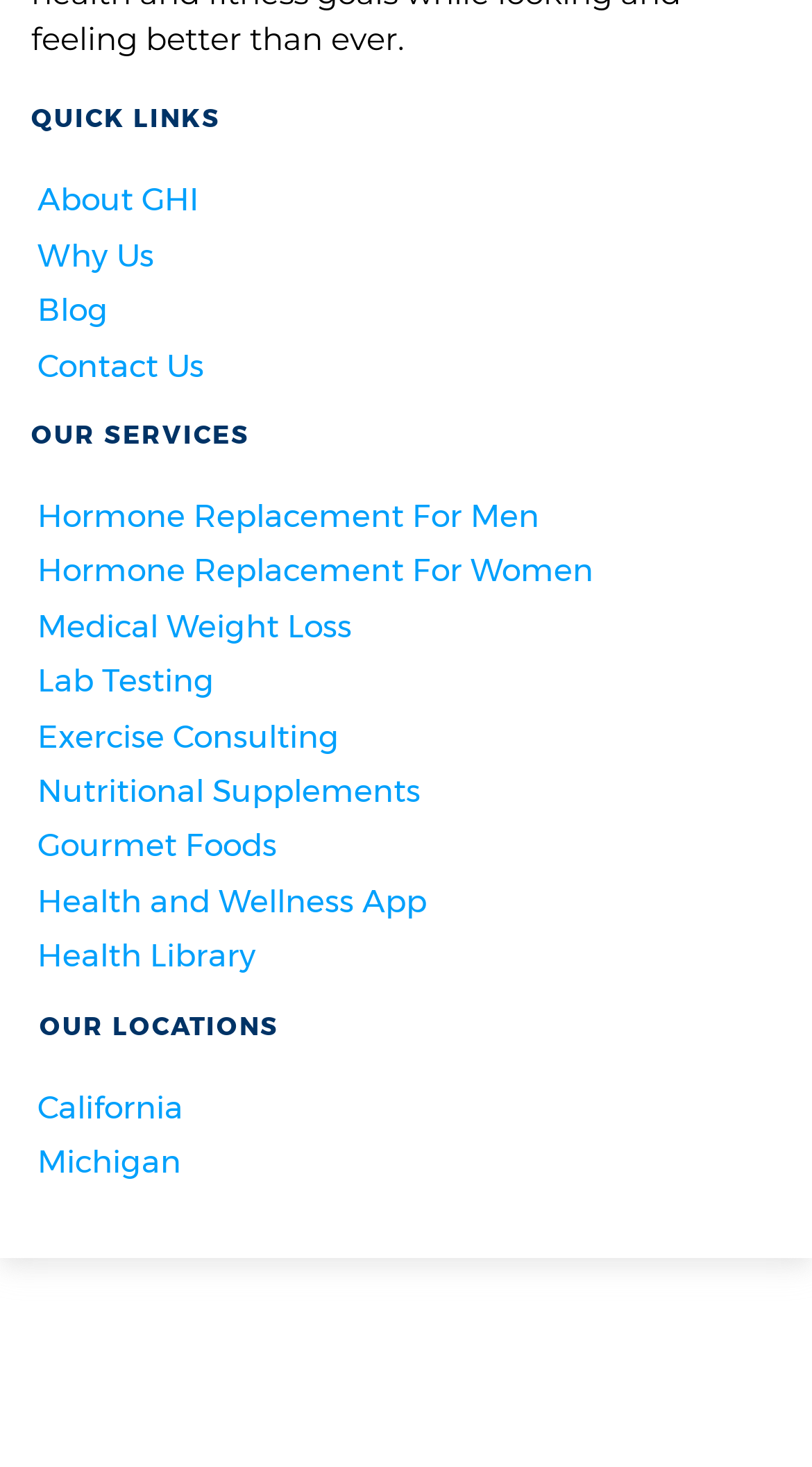How many quick links are there?
Please use the image to deliver a detailed and complete answer.

I counted the number of links under the 'QUICK LINKS' heading, which are 'About GHI', 'Why Us', 'Blog', 'Contact Us', and none others. There are 5 quick links in total.